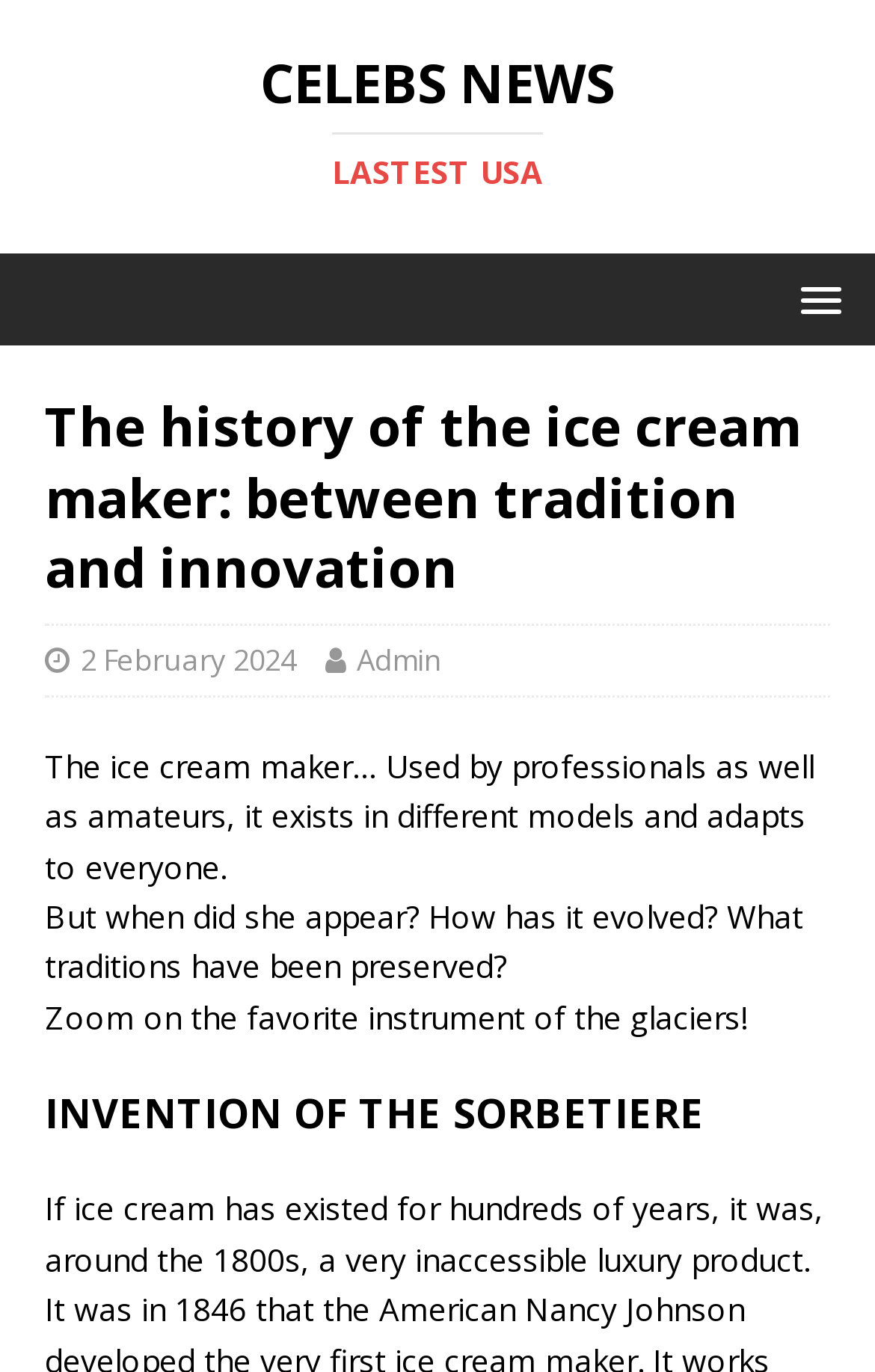What is the topic of the article?
From the image, provide a succinct answer in one word or a short phrase.

Ice cream maker